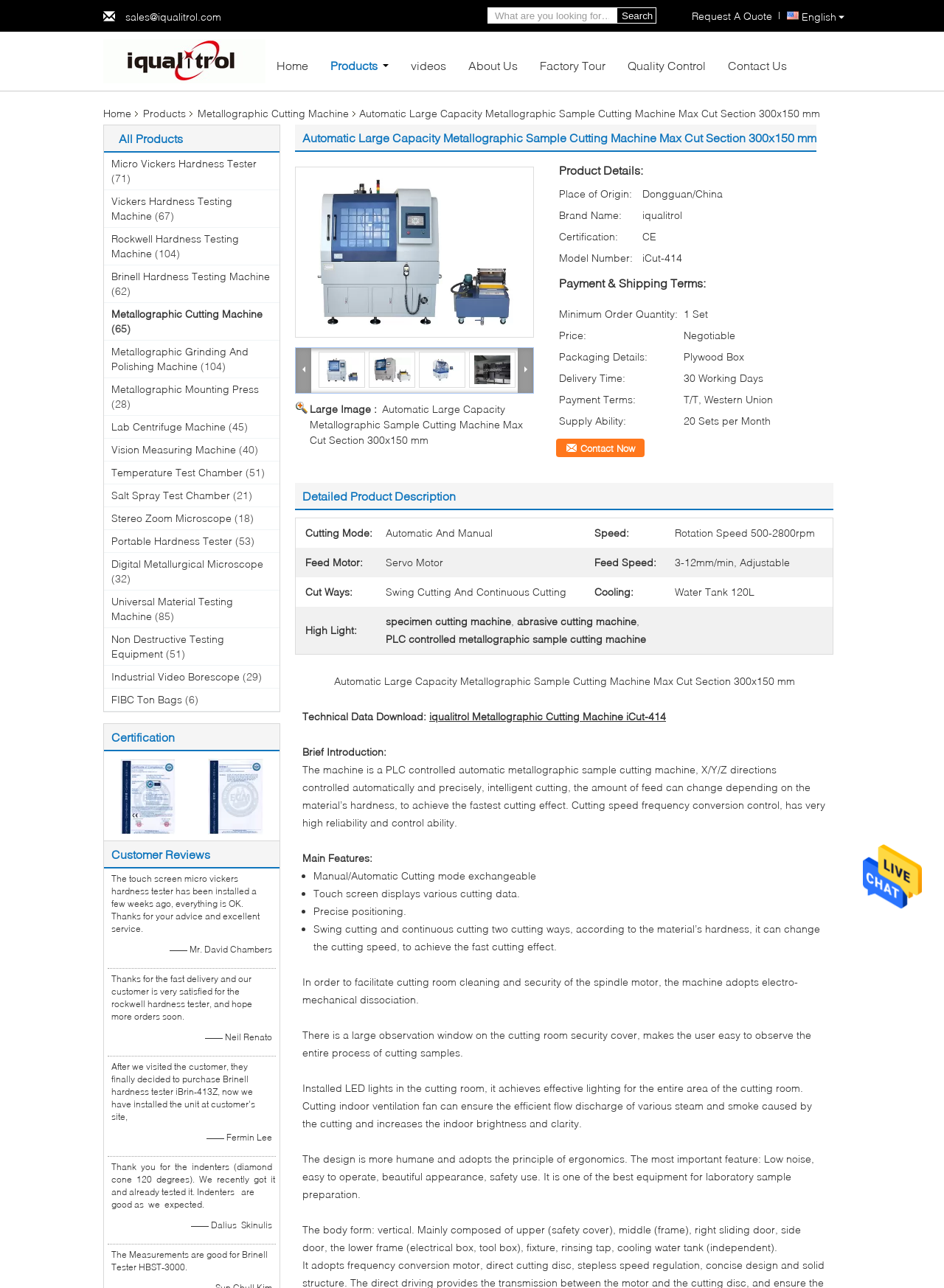Determine the coordinates of the bounding box that should be clicked to complete the instruction: "Send a message". The coordinates should be represented by four float numbers between 0 and 1: [left, top, right, bottom].

[0.914, 0.676, 0.977, 0.686]